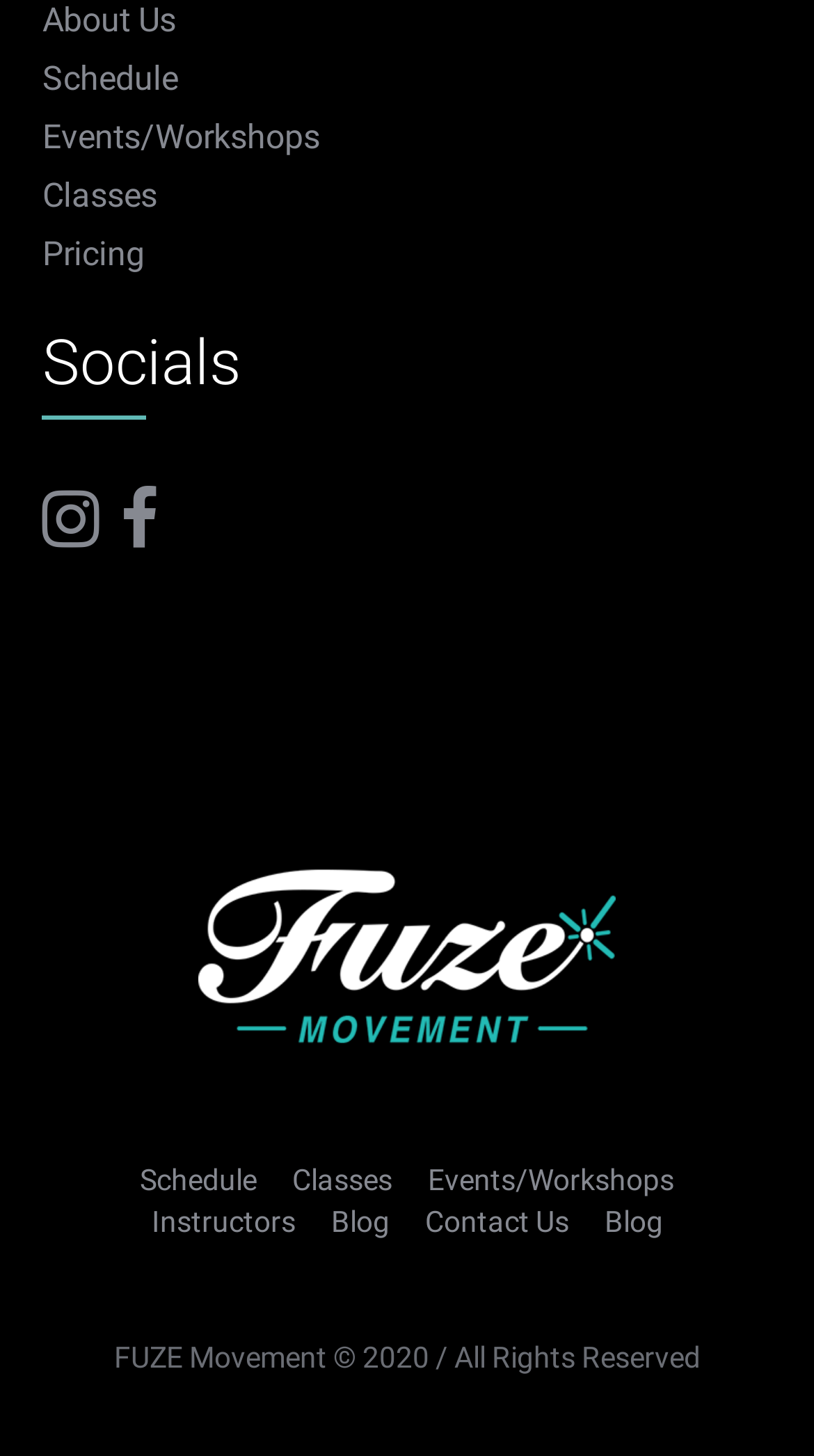Provide the bounding box coordinates of the HTML element described as: "parent_node: Schedule title="Fuze Movement"". The bounding box coordinates should be four float numbers between 0 and 1, i.e., [left, top, right, bottom].

[0.051, 0.575, 0.949, 0.739]